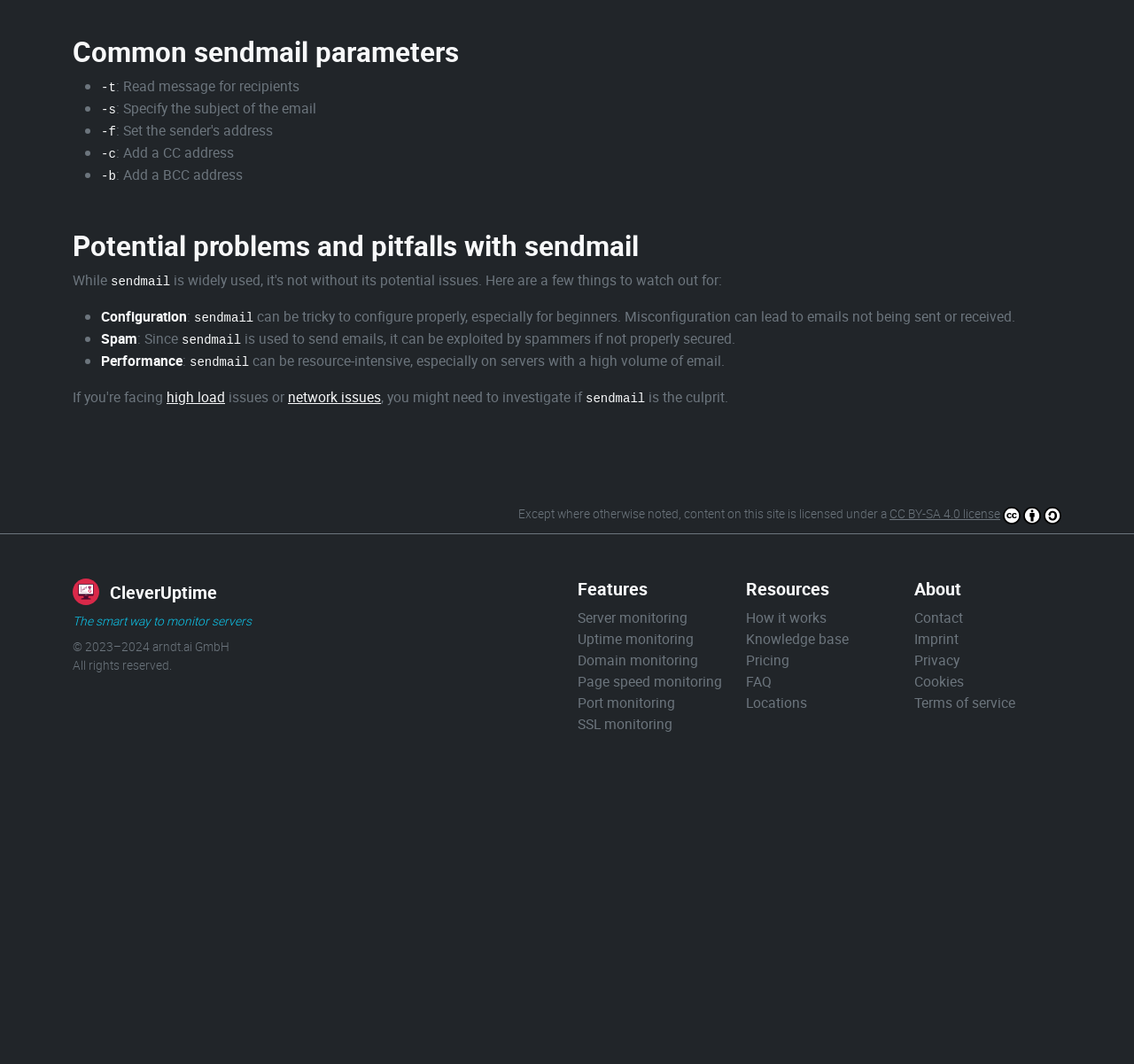Review the image closely and give a comprehensive answer to the question: What are potential problems with sendmail?

According to the webpage, potential problems with sendmail include configuration issues, spam exploitation, and performance issues, which can lead to emails not being sent or received, security vulnerabilities, and resource-intensive operations.